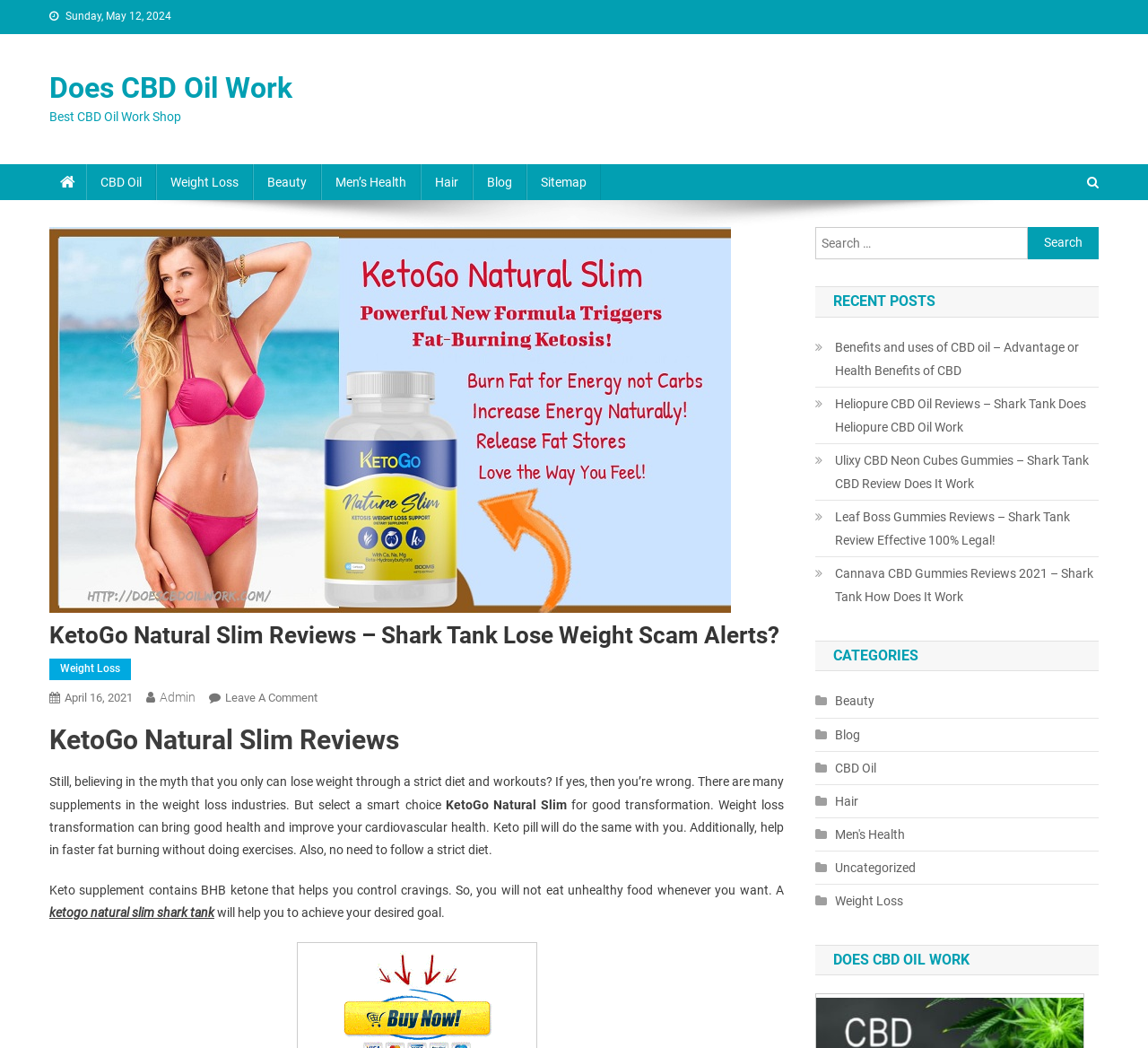Refer to the image and provide an in-depth answer to the question: 
What type of content is listed under 'RECENT POSTS'?

The 'RECENT POSTS' section lists several links to recent posts related to CBD oil, including reviews and benefits of CBD oil. This section provides users with access to recent content on the webpage.